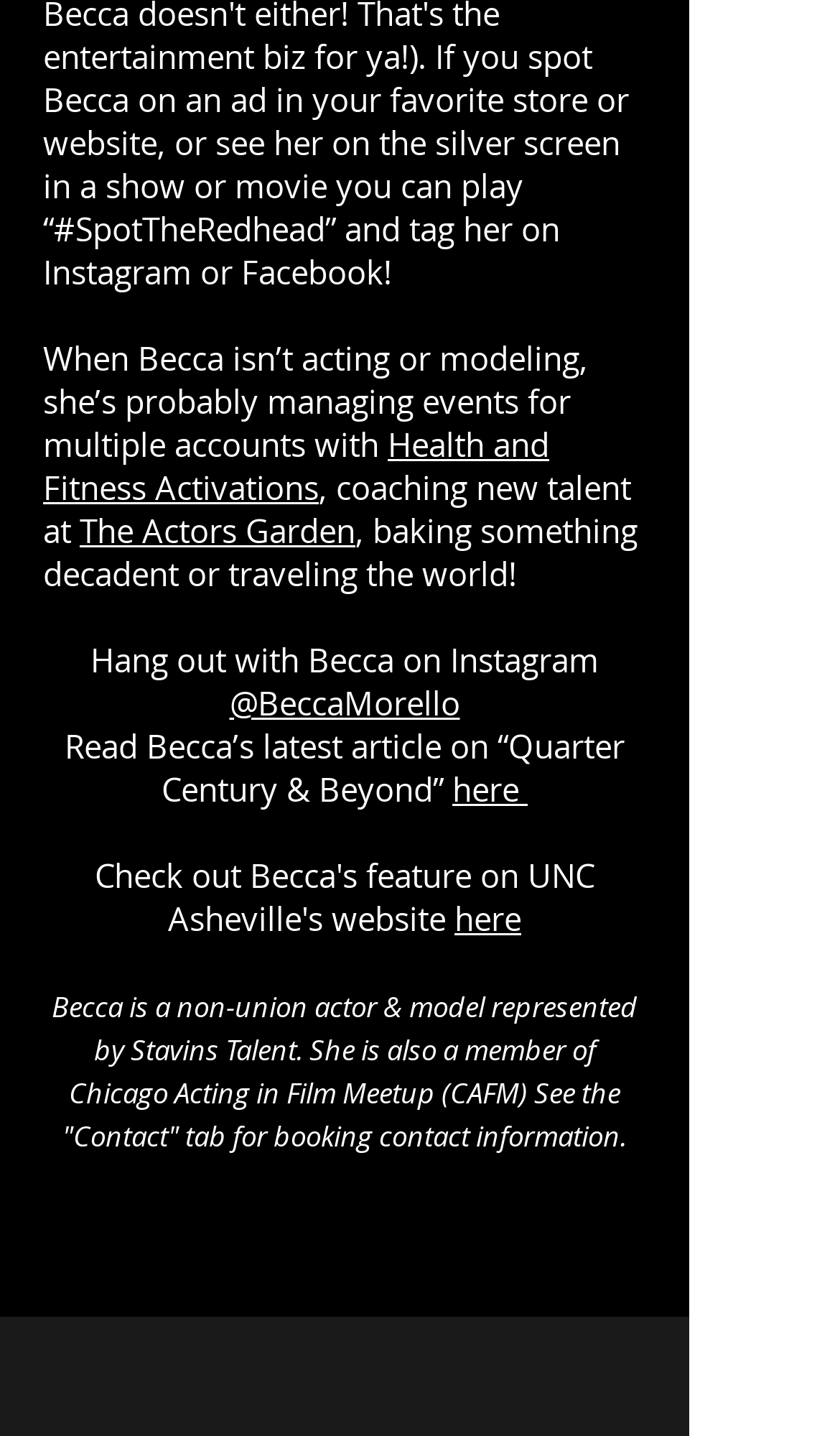What is Becca's profession?
Please answer the question with a detailed and comprehensive explanation.

Based on the text, it is mentioned that Becca is a non-union actor & model represented by Stavins Talent, which indicates her profession.